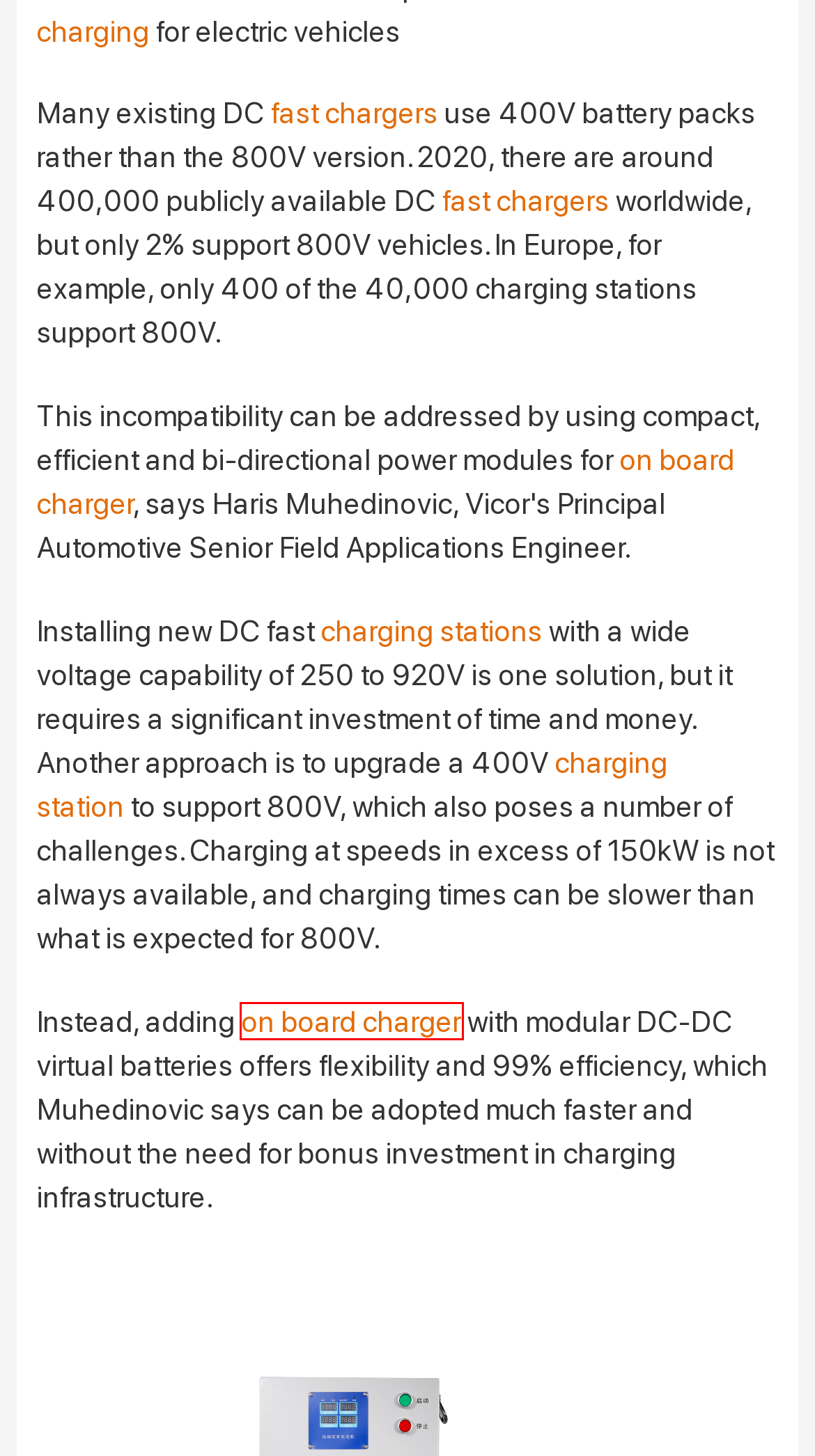Please examine the screenshot provided, which contains a red bounding box around a UI element. Select the webpage description that most accurately describes the new page displayed after clicking the highlighted element. Here are the candidates:
A. Tiecheng charger 3.3kw On Board Charger 108v TC Elcon charger | EVlithiumCharger
B. 全国互联网安全管理平台
C. EV Charging Station
D. On Board Charger
E. You need an on board charger | EVlithiumcharger
F. Column/Wall Mounted Charger New Energy Electric Vehicle Charger Pile | EVlithiumCharger
G. TC HK-M series 3.3KW On Board Battery Charger - LiFePO4 Battery
H. 织梦 (DedeCMS) 官方网站 - 内容管理系统 - 上海卓卓网络科技有限公司

D